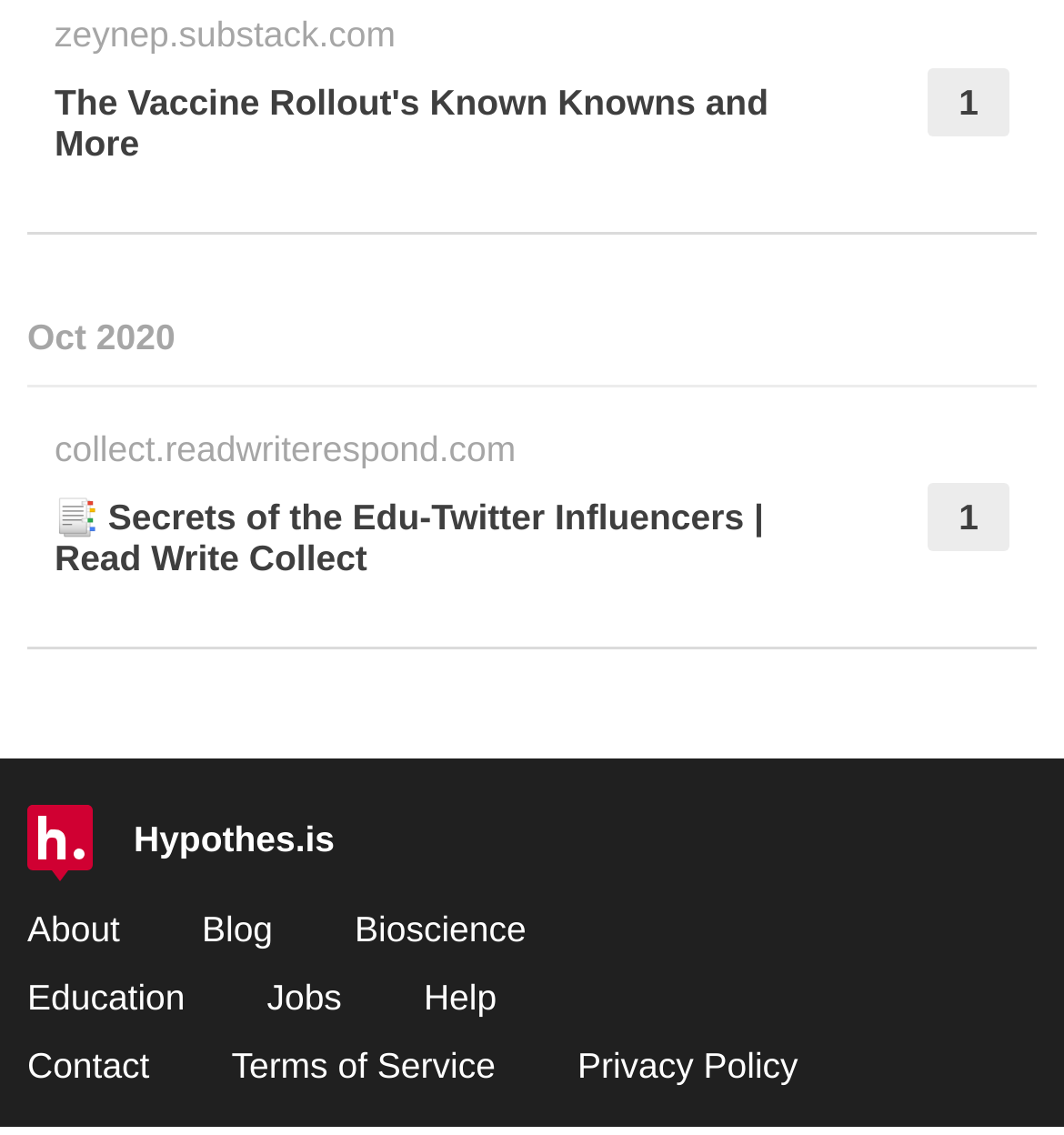Please mark the clickable region by giving the bounding box coordinates needed to complete this instruction: "explore the education section".

[0.026, 0.861, 0.174, 0.897]